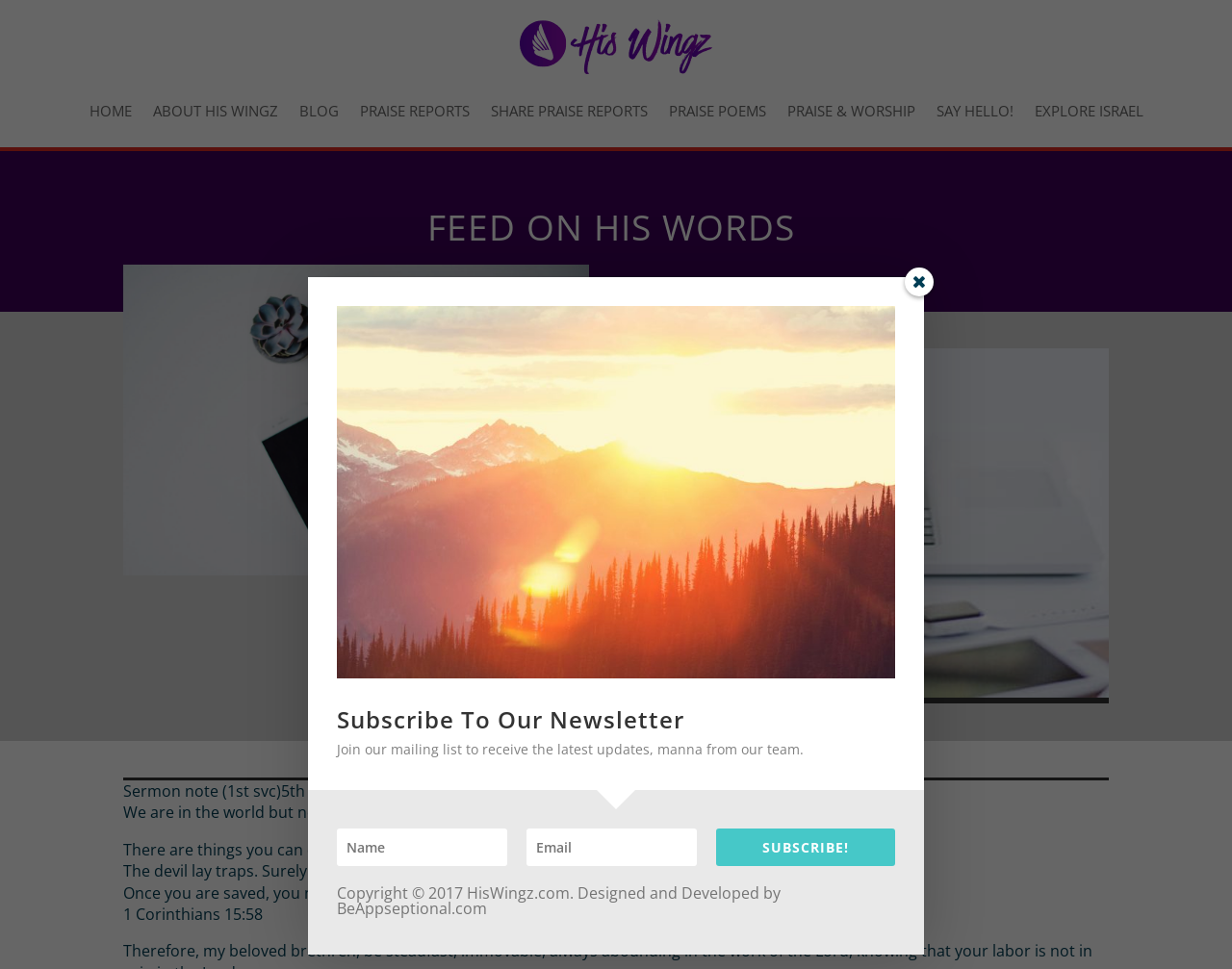Please find the bounding box coordinates for the clickable element needed to perform this instruction: "View the profile of 'jrv'".

None